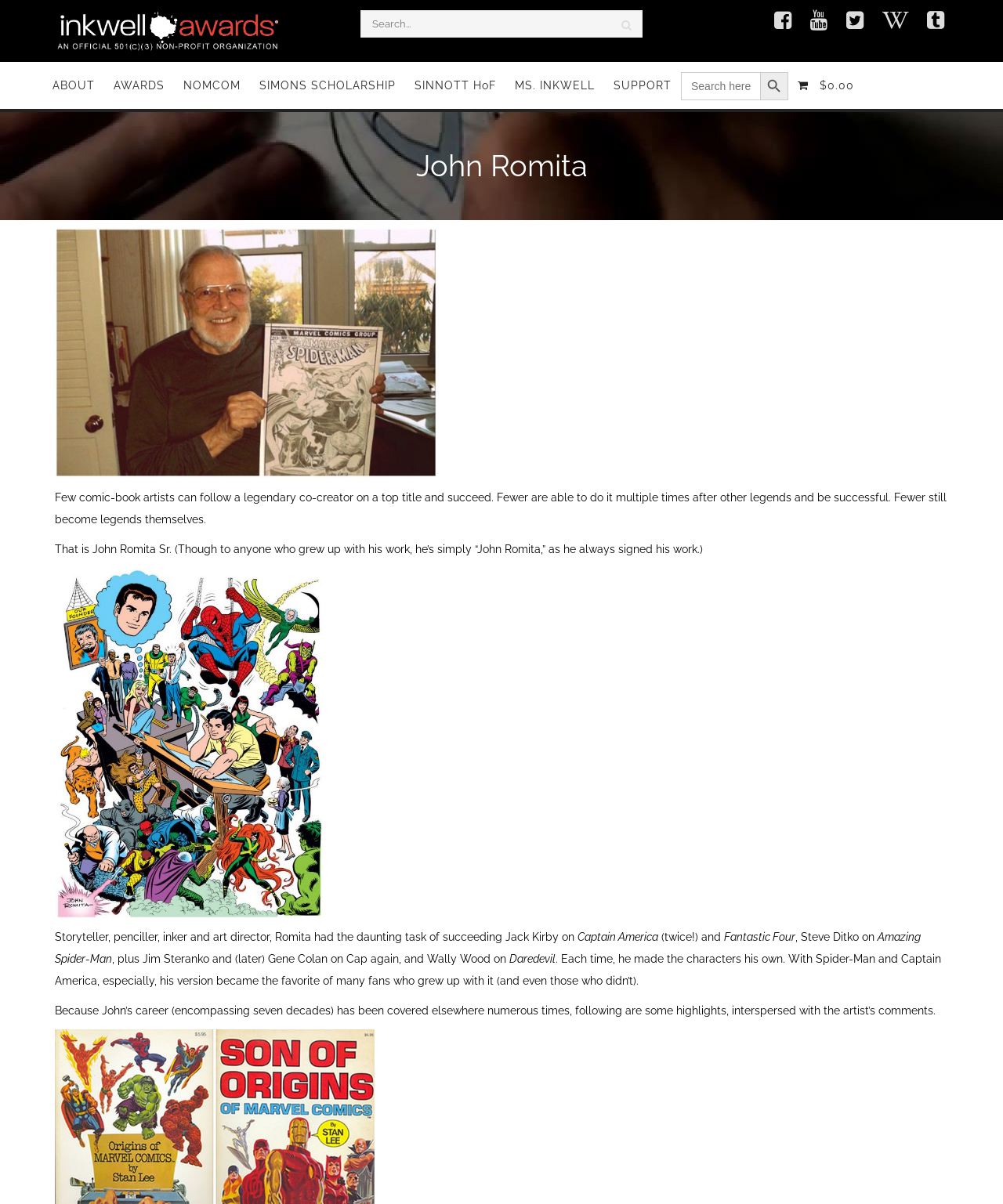Please identify the bounding box coordinates of the element's region that I should click in order to complete the following instruction: "Go to ABOUT page". The bounding box coordinates consist of four float numbers between 0 and 1, i.e., [left, top, right, bottom].

[0.043, 0.051, 0.104, 0.09]